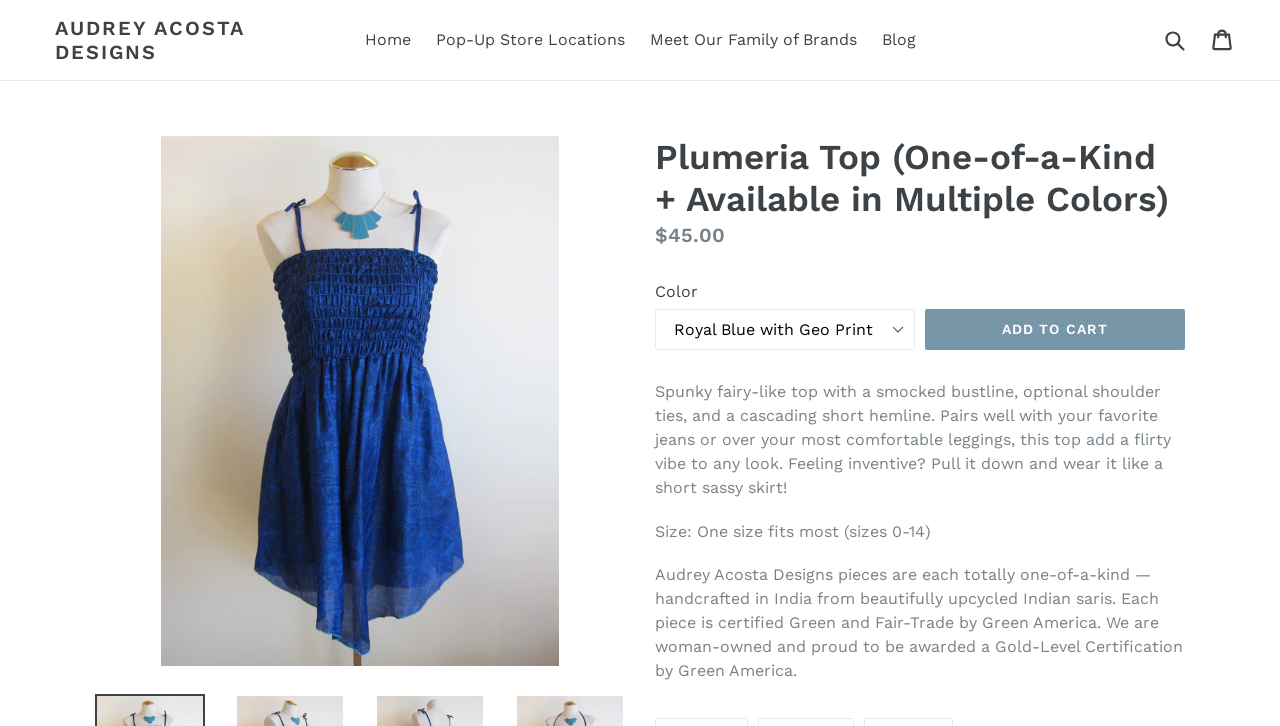Please answer the following query using a single word or phrase: 
What is the name of the brand?

Audrey Acosta Designs